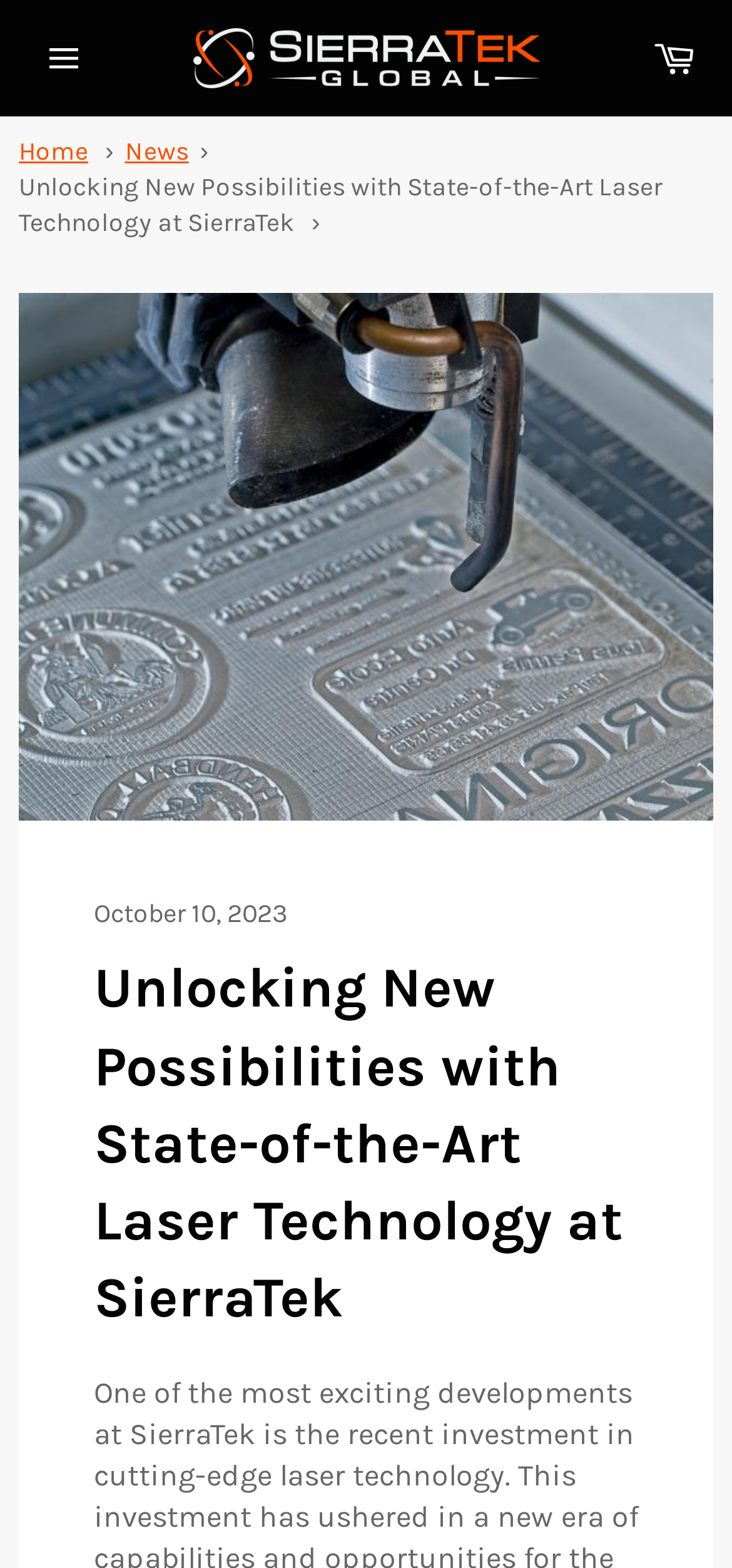What is the date of the latest article?
Answer the question in a detailed and comprehensive manner.

The date of the latest article can be found in the time element, which contains a static text with the date 'October 10, 2023'.